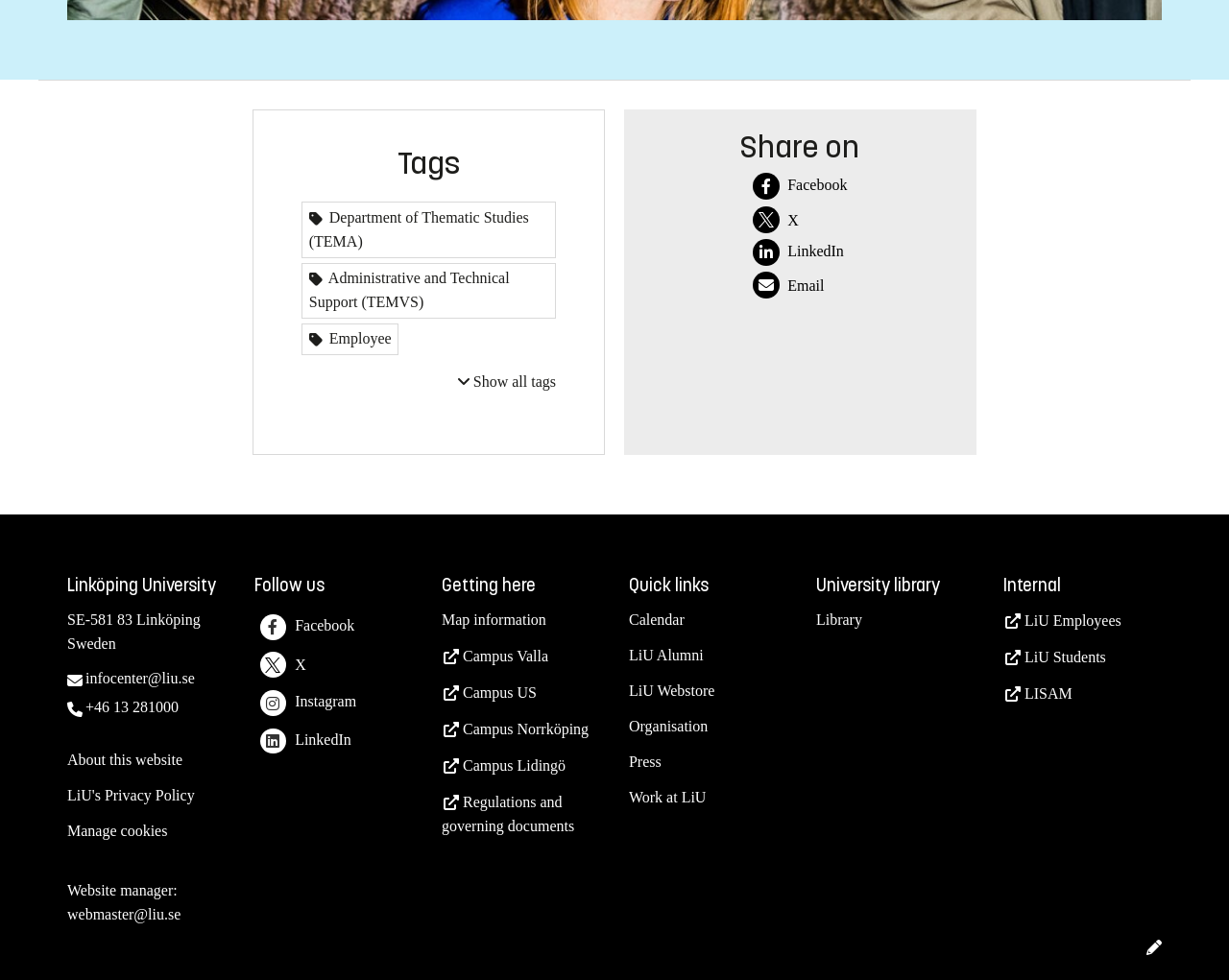Answer the question briefly using a single word or phrase: 
What is the name of the university?

Linköping University